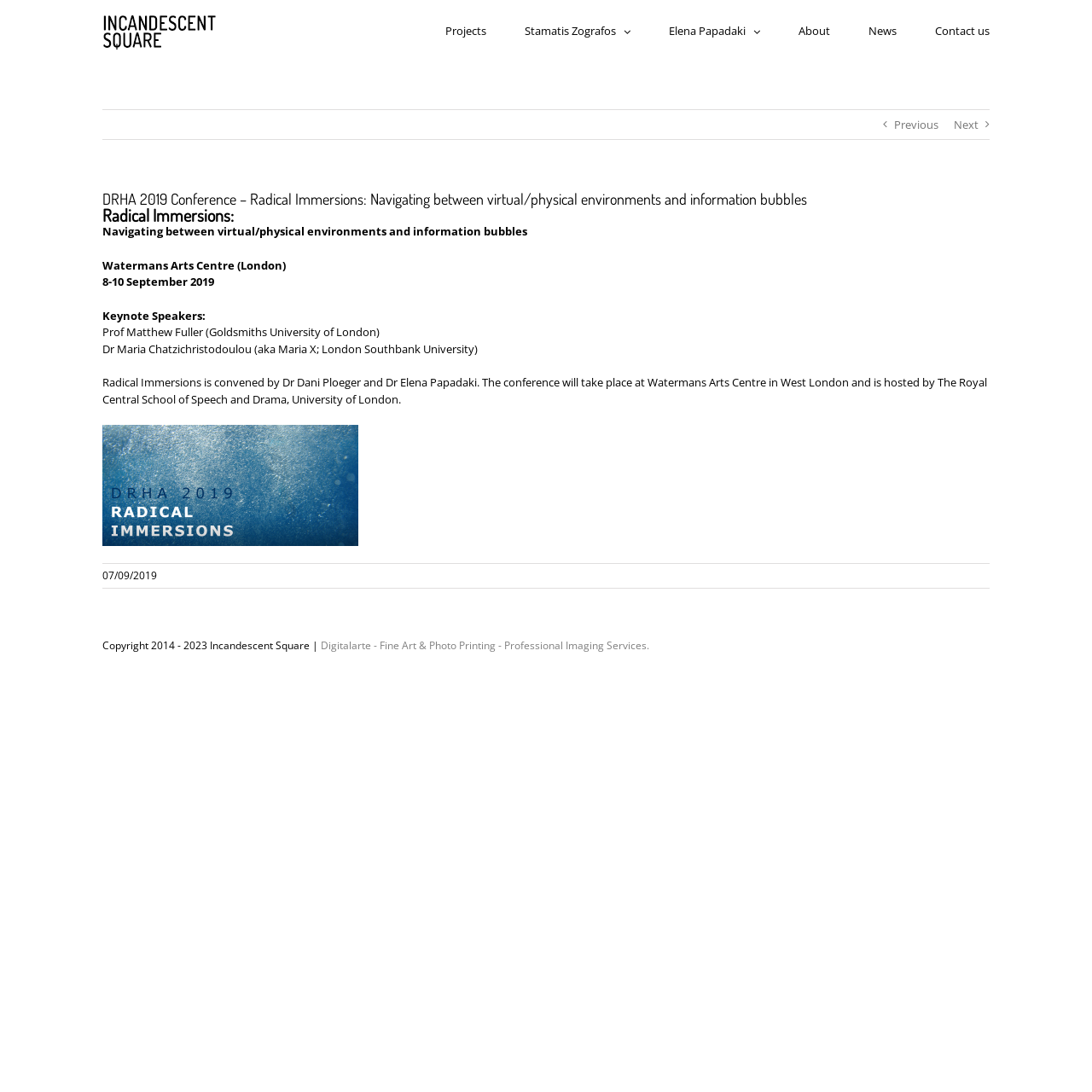Please identify the bounding box coordinates of the area I need to click to accomplish the following instruction: "Go to the top of the page".

[0.904, 0.973, 0.941, 1.0]